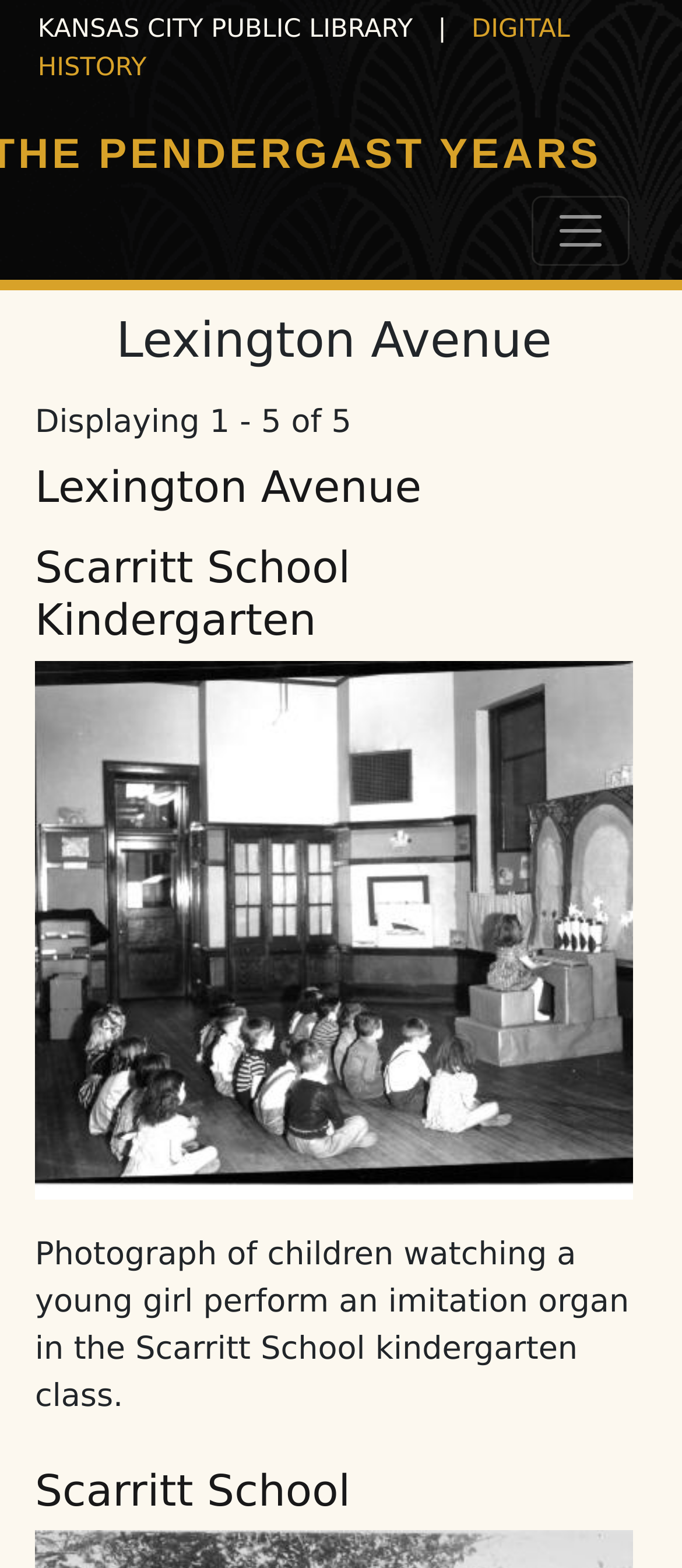Articulate a complete and detailed caption of the webpage elements.

The webpage is about Lexington Avenue, specifically focusing on The Pendergast Years. At the top left, there is a header with the text "KANSAS CITY PUBLIC LIBRARY" followed by a link to "DIGITAL HISTORY". On the top right, there is a button to toggle navigation.

Below the header, there is a main section with a heading "Lexington Avenue" at the top. This section displays a list of 5 items, with a description "Displaying 1 - 5 of 5" above the list. The list consists of three headings with links: "Lexington Avenue", "Scarritt School Kindergarten", and "Scarritt School". The "Scarritt School Kindergarten" heading has an additional link and an image below it, which is a photograph of children watching a young girl perform an imitation organ in a kindergarten class. The image takes up most of the width of the page and is positioned below the "Scarritt School Kindergarten" heading. There is also a paragraph of text describing the image.

The overall structure of the page is divided into sections, with clear headings and concise text. The use of links and images adds visual interest and provides additional information about the topics.